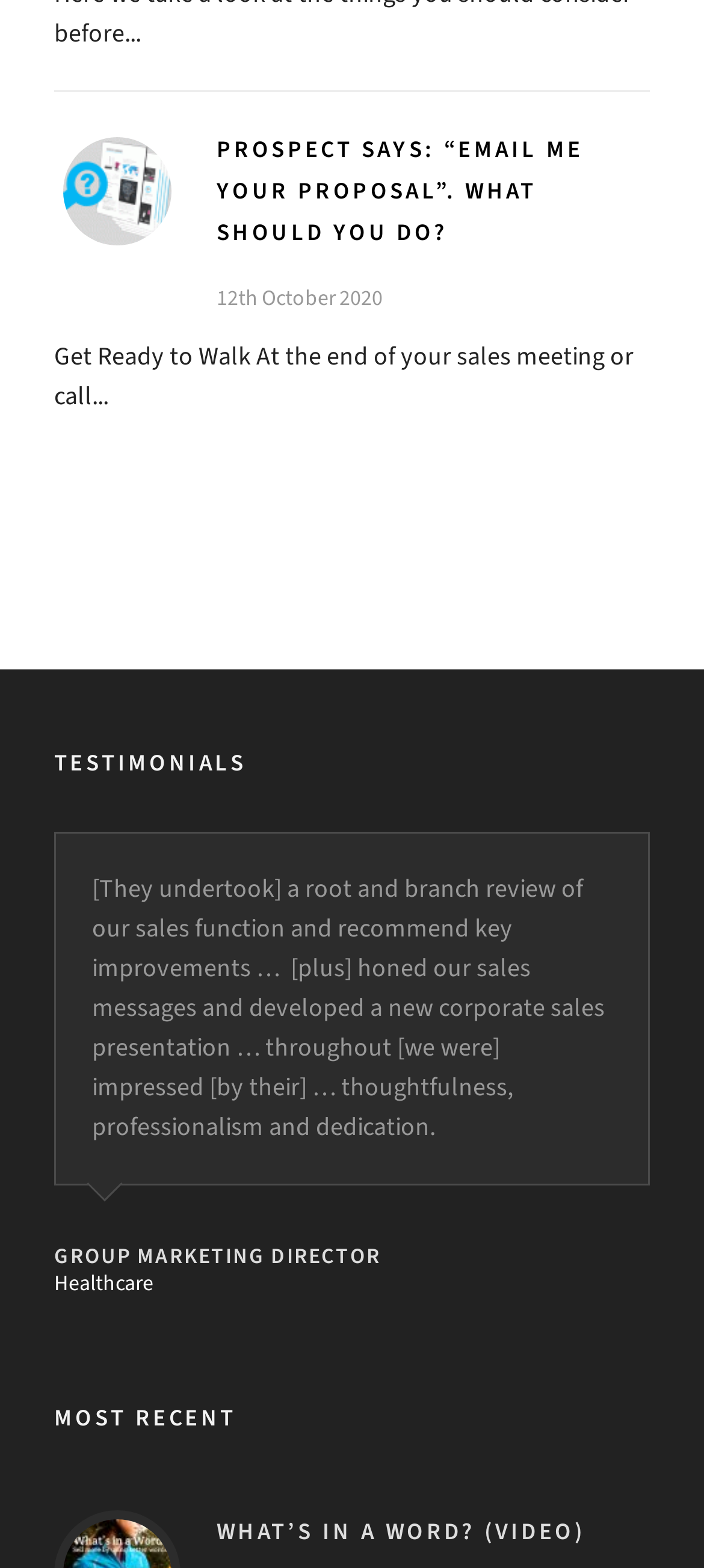Give the bounding box coordinates for the element described by: "What’s in a Word? (Video)".

[0.308, 0.966, 0.831, 0.986]